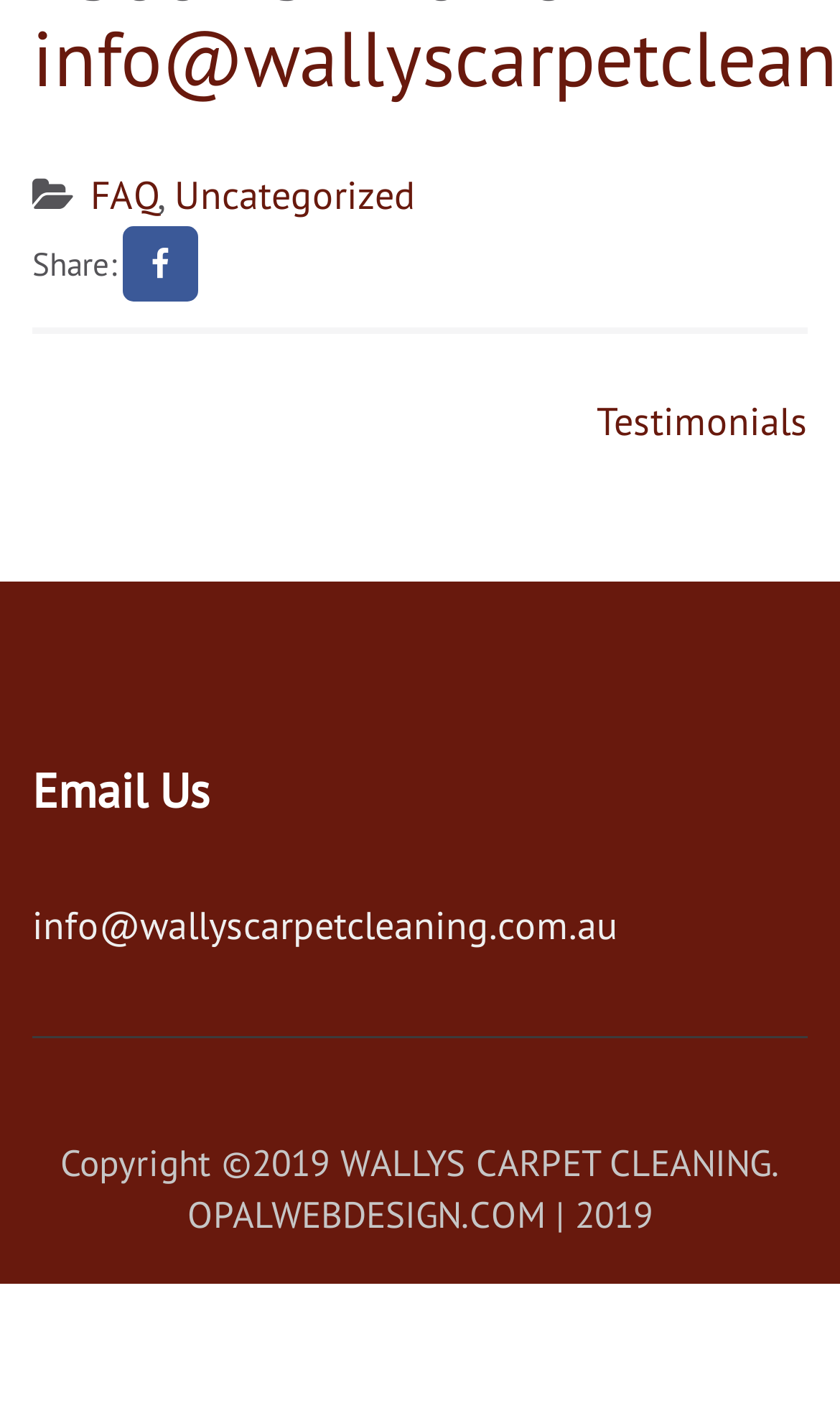Answer the following in one word or a short phrase: 
What is the company name?

WALLYS CARPET CLEANING